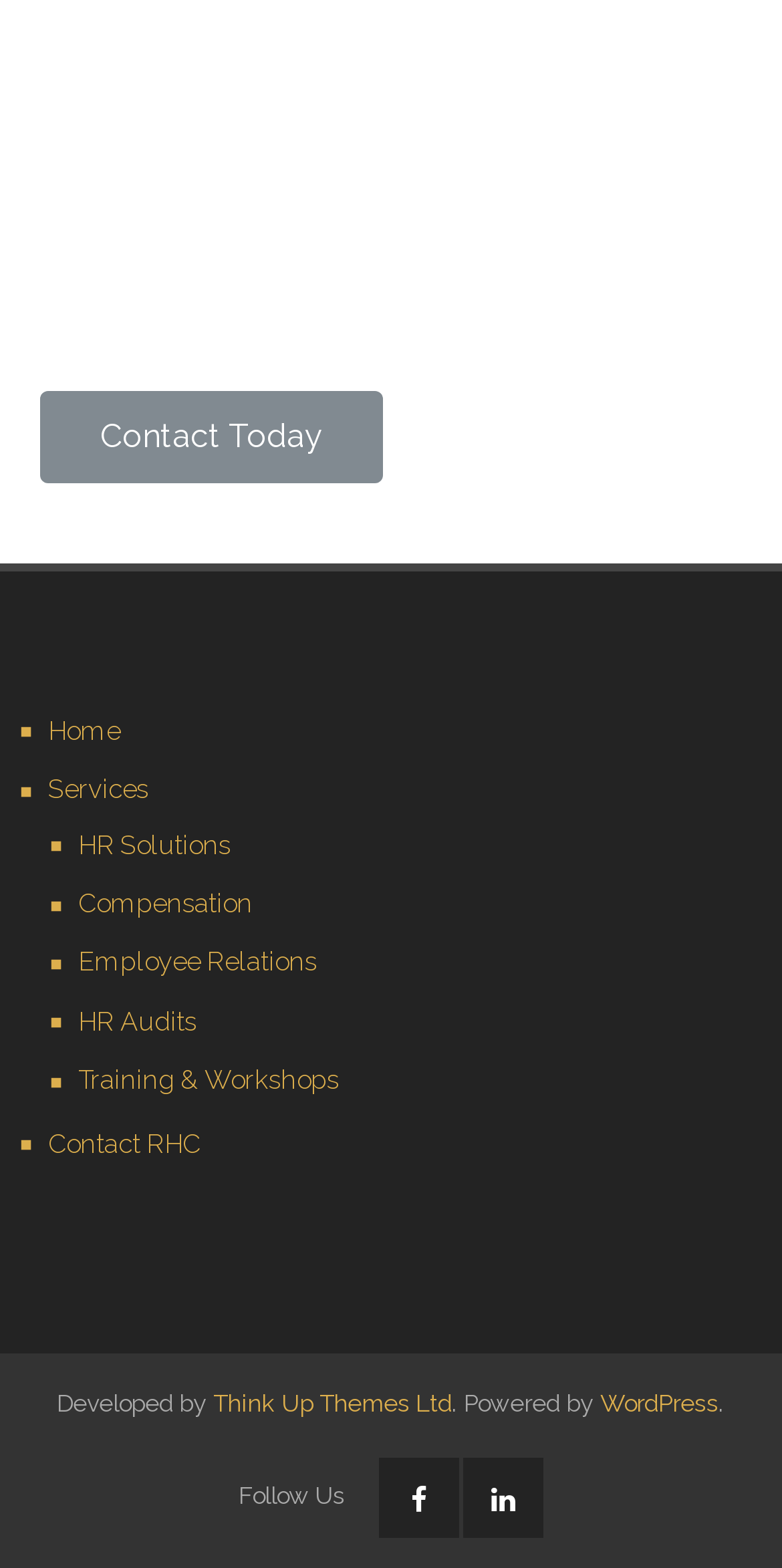What is the company name?
Could you please answer the question thoroughly and with as much detail as possible?

Based on the navigation links, I found 'Contact RHC' which implies that RHC is the company name.